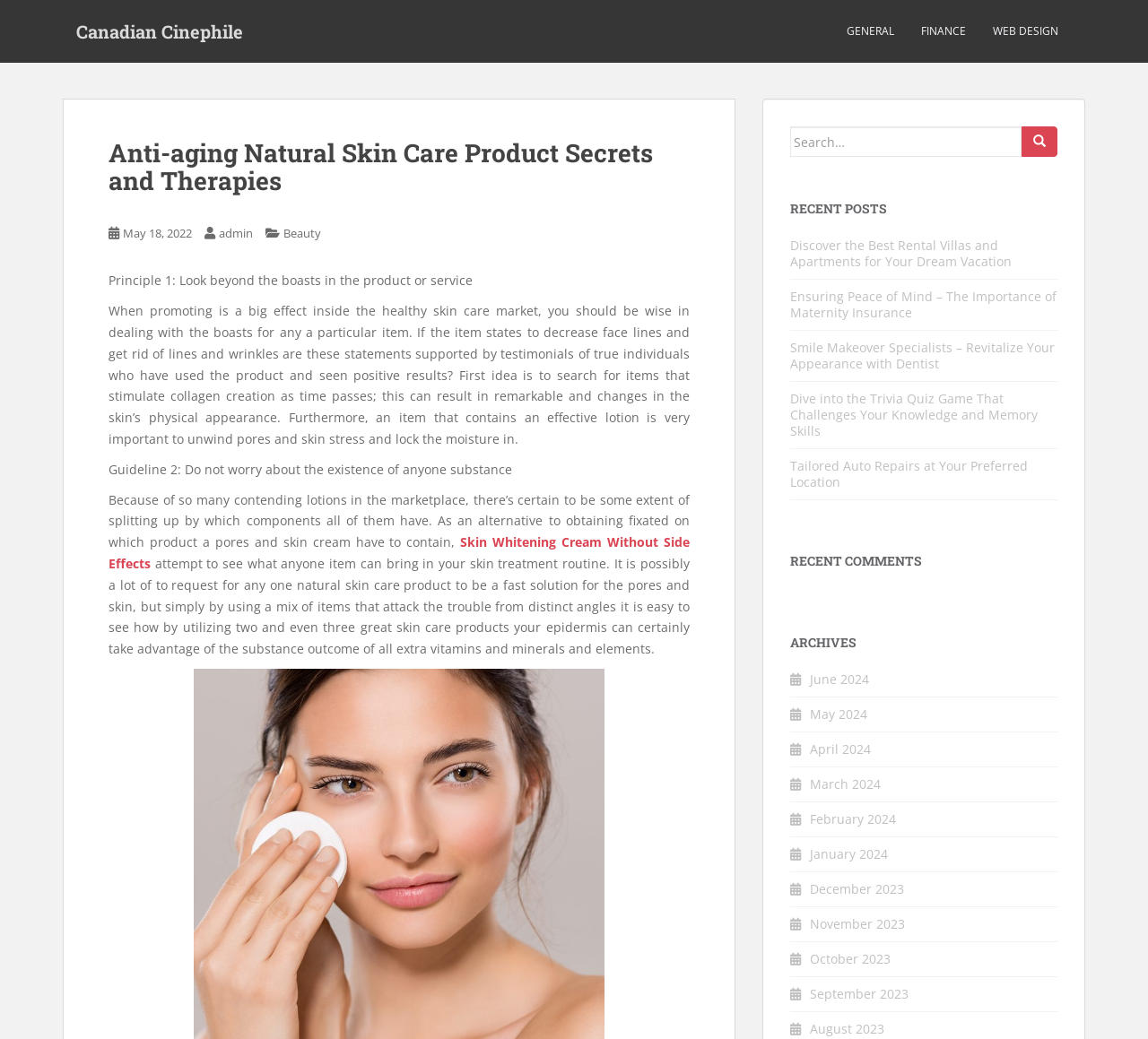Please identify the bounding box coordinates of the clickable area that will fulfill the following instruction: "Search for something". The coordinates should be in the format of four float numbers between 0 and 1, i.e., [left, top, right, bottom].

[0.688, 0.122, 0.921, 0.151]